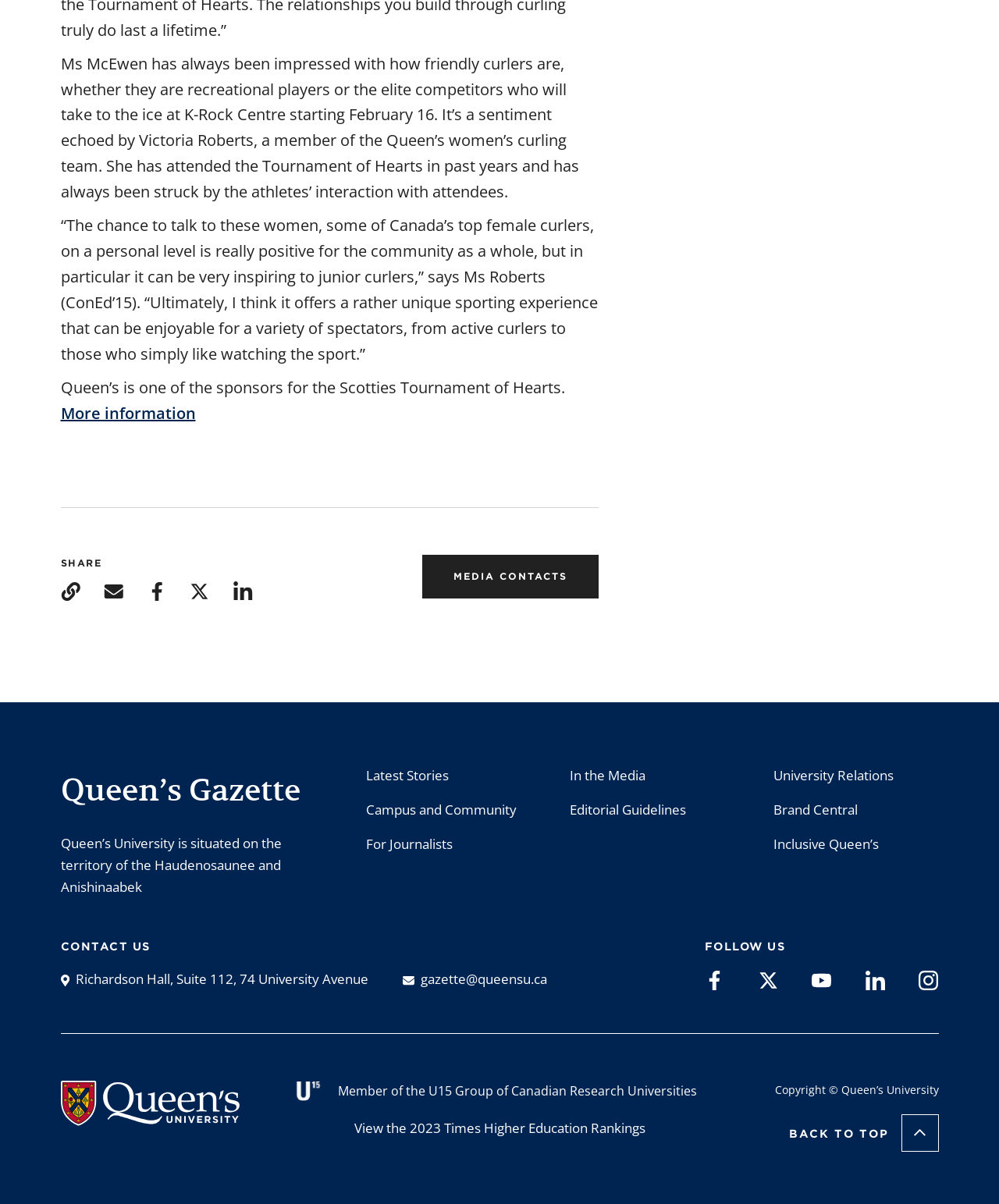Give a one-word or phrase response to the following question: What is the name of the tournament mentioned in the article?

Scotties Tournament of Hearts